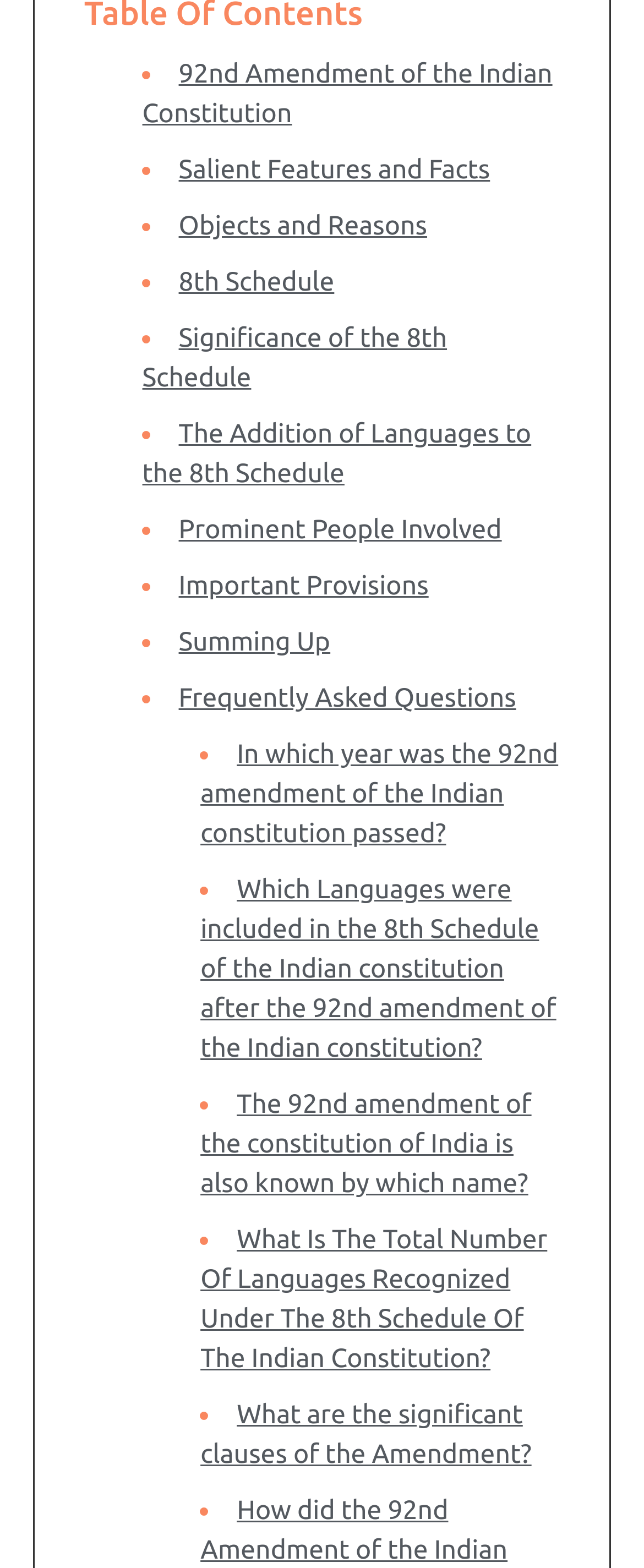What are the prominent people involved in the 92nd Amendment?
Utilize the image to construct a detailed and well-explained answer.

The webpage has a link with the text 'Prominent People Involved', which implies that the webpage provides information about the key individuals involved in the 92nd Amendment of the Indian Constitution.